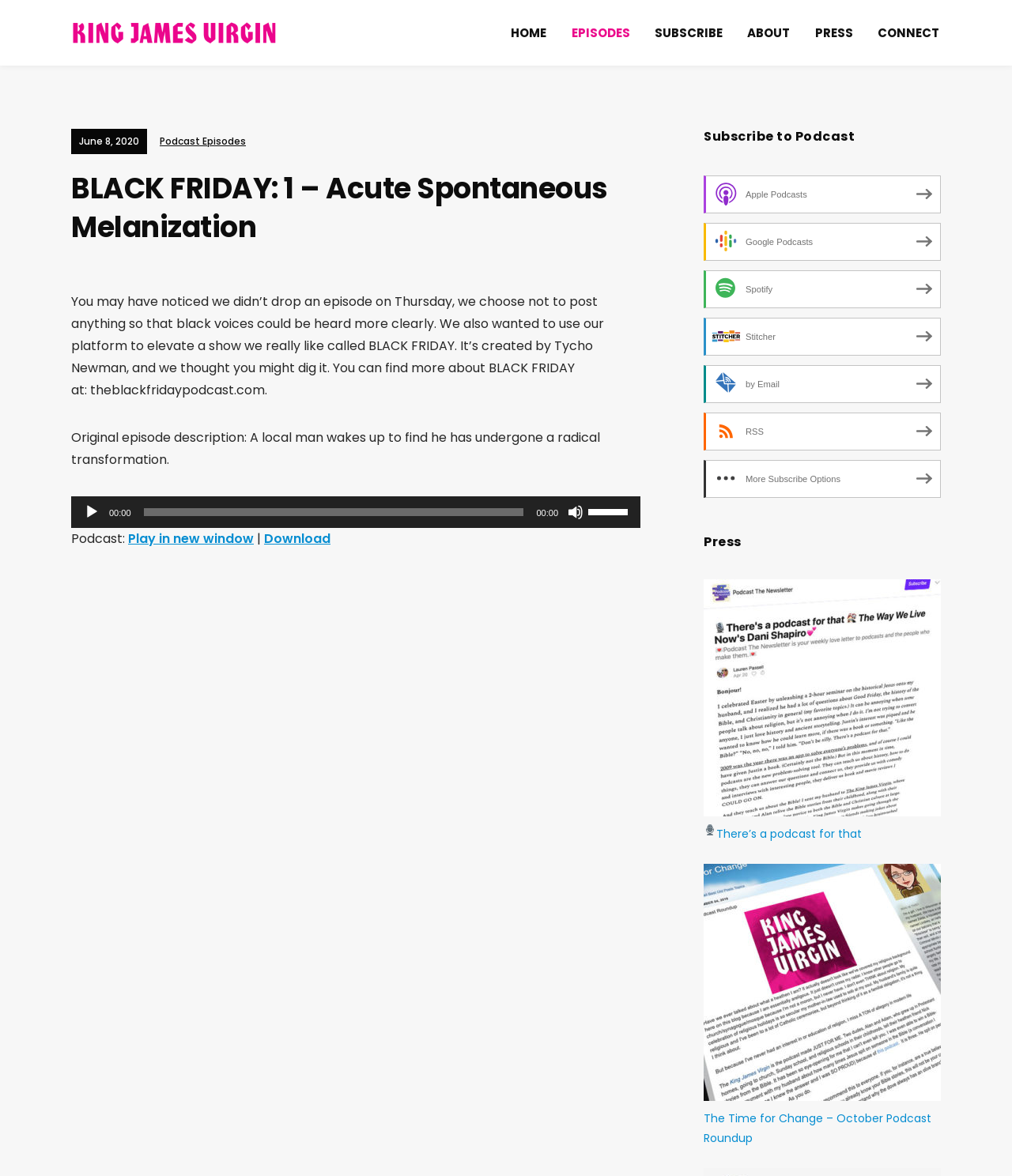Please find the bounding box coordinates of the clickable region needed to complete the following instruction: "Contact Us". The bounding box coordinates must consist of four float numbers between 0 and 1, i.e., [left, top, right, bottom].

None